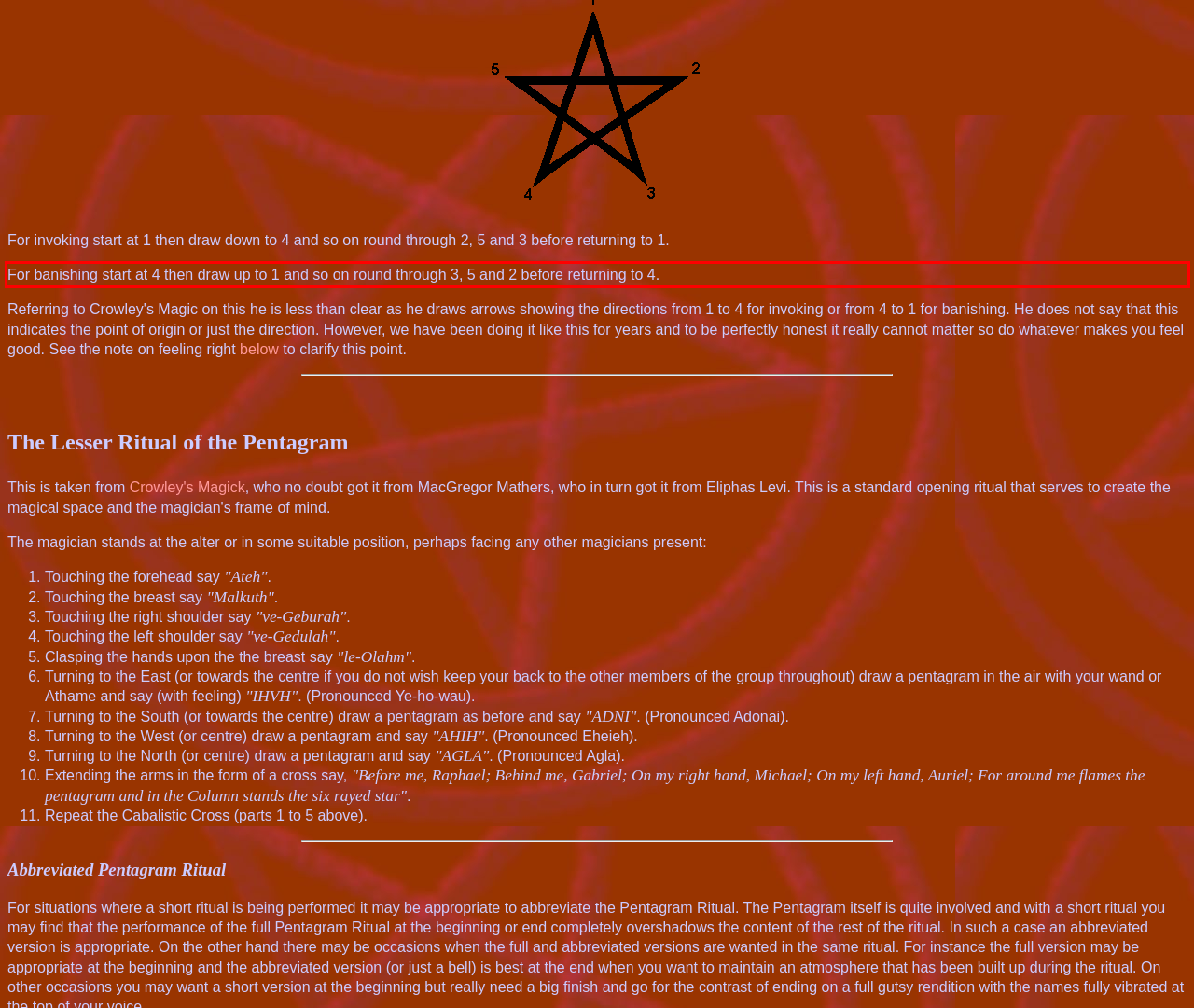Please perform OCR on the text within the red rectangle in the webpage screenshot and return the text content.

For banishing start at 4 then draw up to 1 and so on round through 3, 5 and 2 before returning to 4.